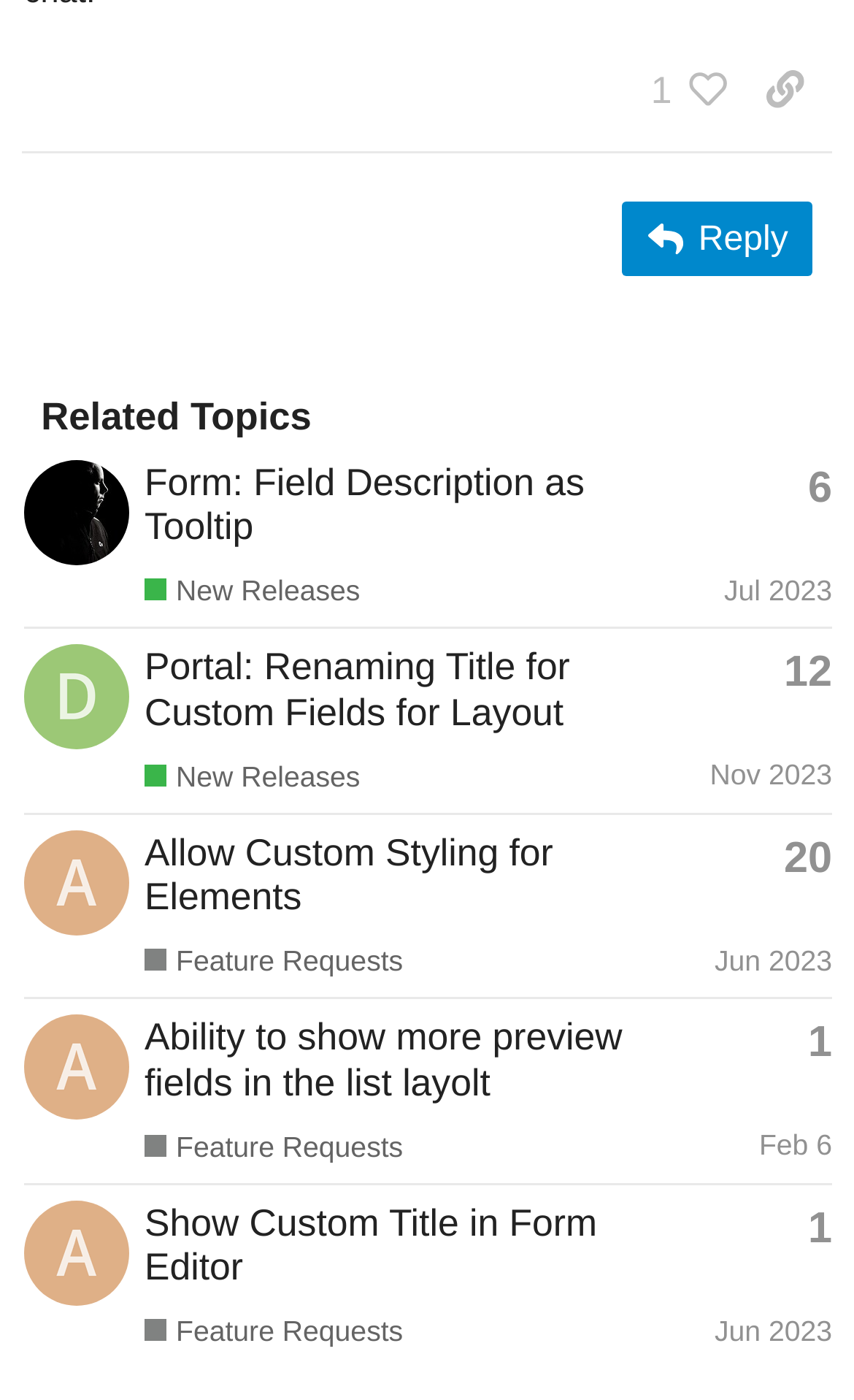Determine the bounding box coordinates of the region I should click to achieve the following instruction: "View related topics". Ensure the bounding box coordinates are four float numbers between 0 and 1, i.e., [left, top, right, bottom].

[0.026, 0.278, 0.974, 0.316]